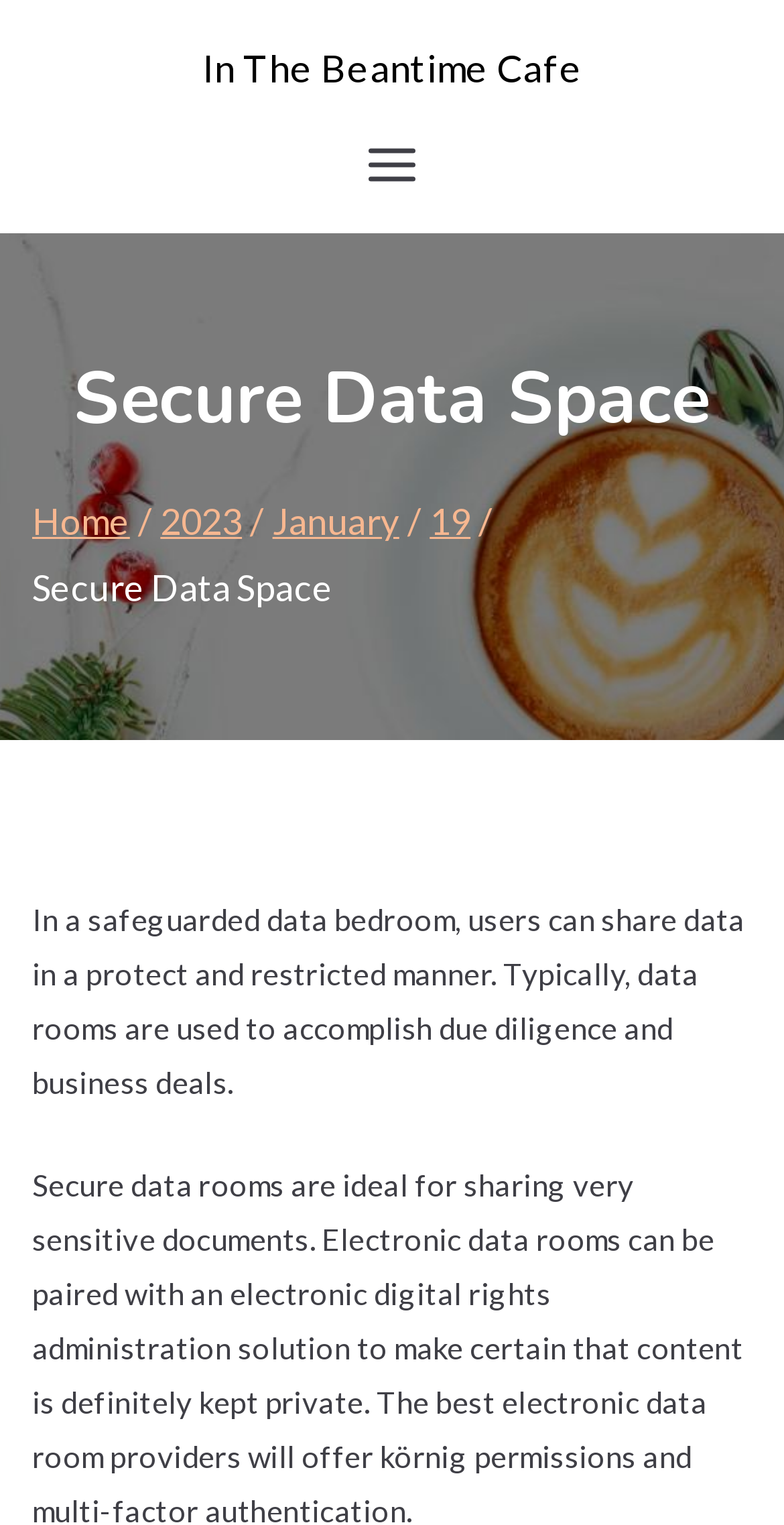Carefully examine the image and provide an in-depth answer to the question: What is the primary menu button icon?

The primary menu button is located next to the 'In The Beantime Cafe' link, and it contains an image element with no alt text or description, indicating that it is an icon.